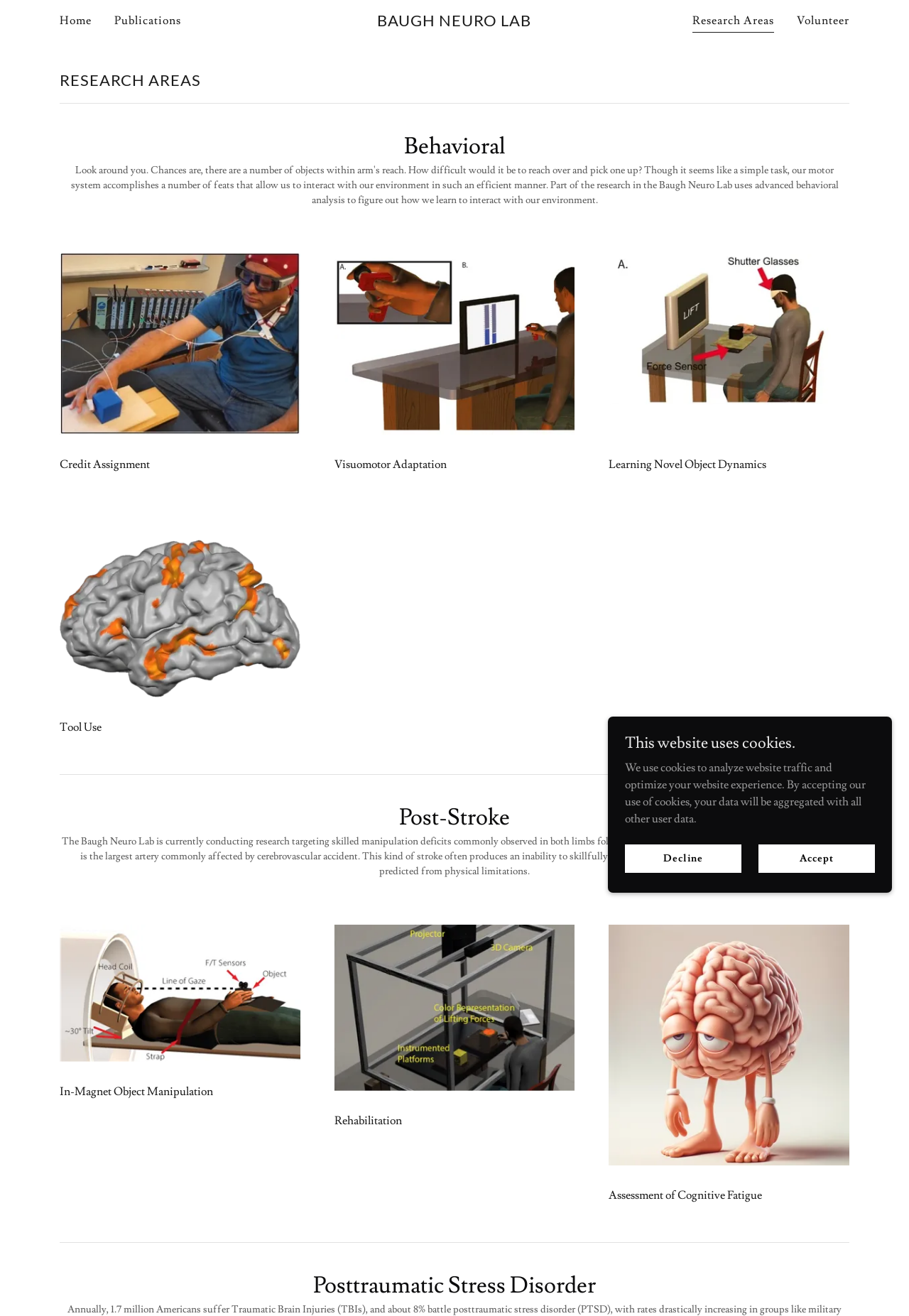Locate the bounding box coordinates of the area to click to fulfill this instruction: "read about Post-Stroke research". The bounding box should be presented as four float numbers between 0 and 1, in the order [left, top, right, bottom].

[0.066, 0.61, 0.934, 0.632]